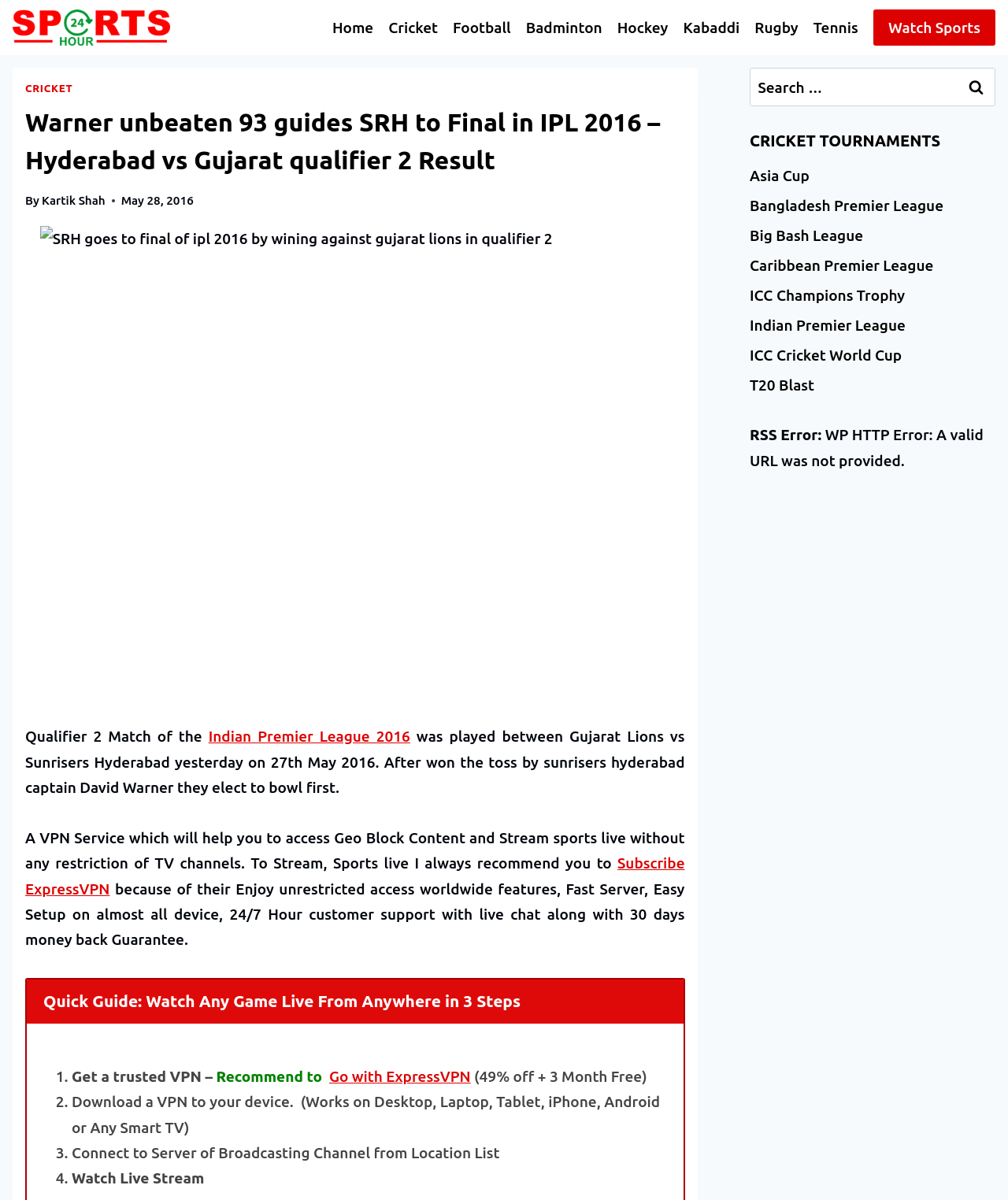What is the name of the captain of Sunrisers Hyderabad?
Give a single word or phrase answer based on the content of the image.

David Warner